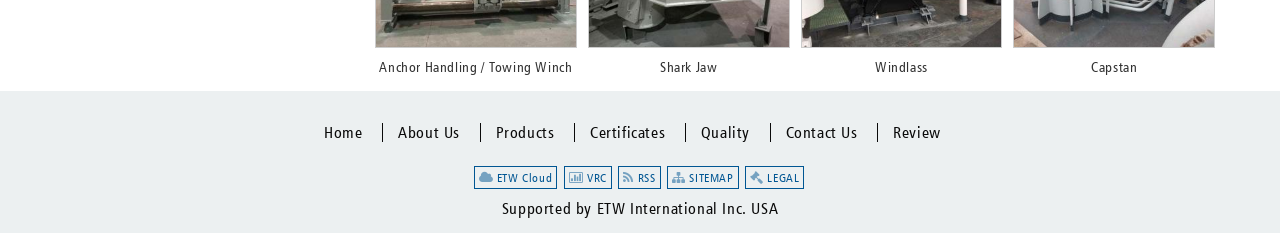Find the bounding box coordinates for the HTML element described in this sentence: "Contact Us". Provide the coordinates as four float numbers between 0 and 1, in the format [left, top, right, bottom].

[0.601, 0.529, 0.682, 0.61]